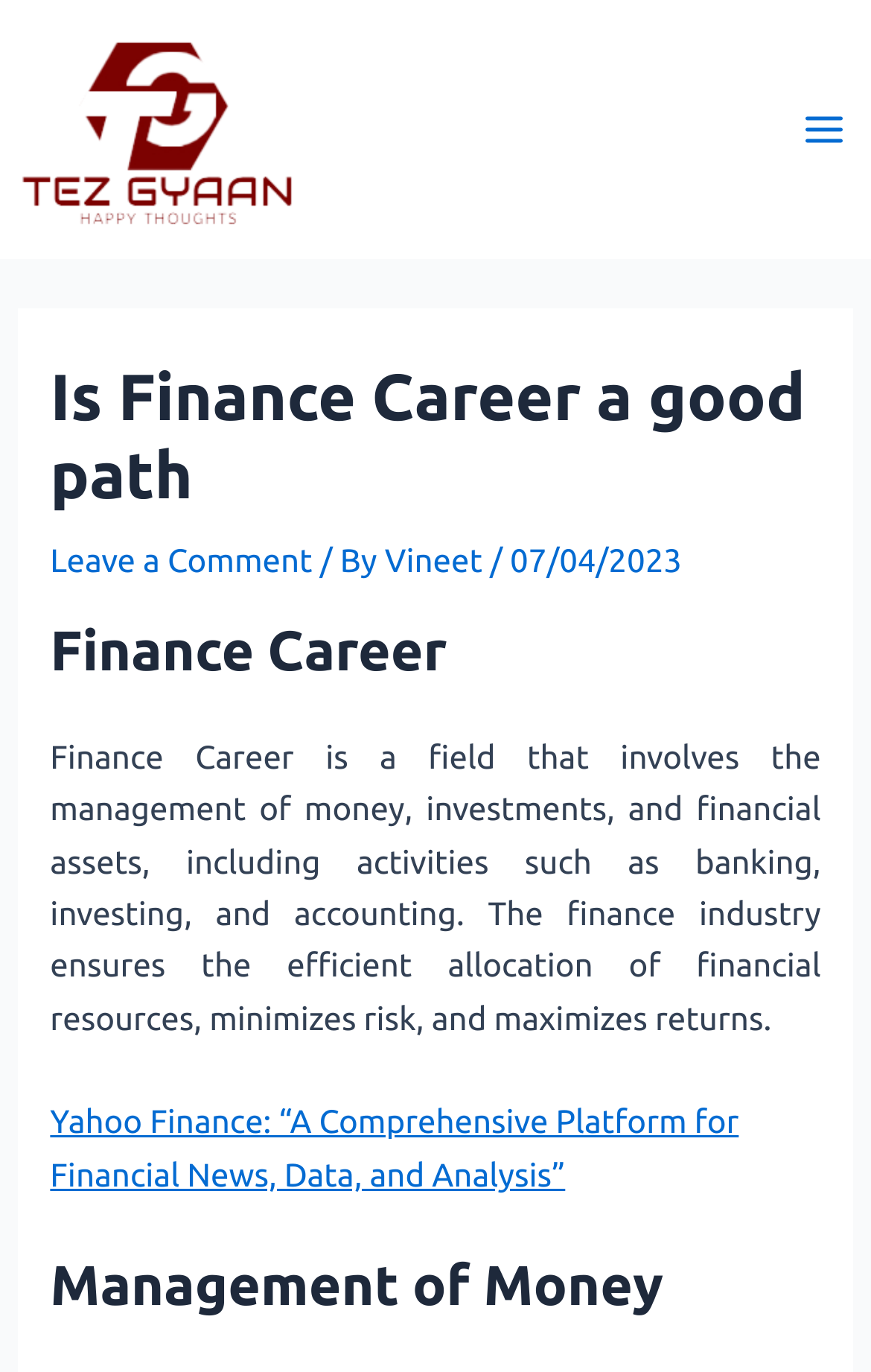Given the element description: "Vineet", predict the bounding box coordinates of the UI element it refers to, using four float numbers between 0 and 1, i.e., [left, top, right, bottom].

[0.442, 0.394, 0.563, 0.422]